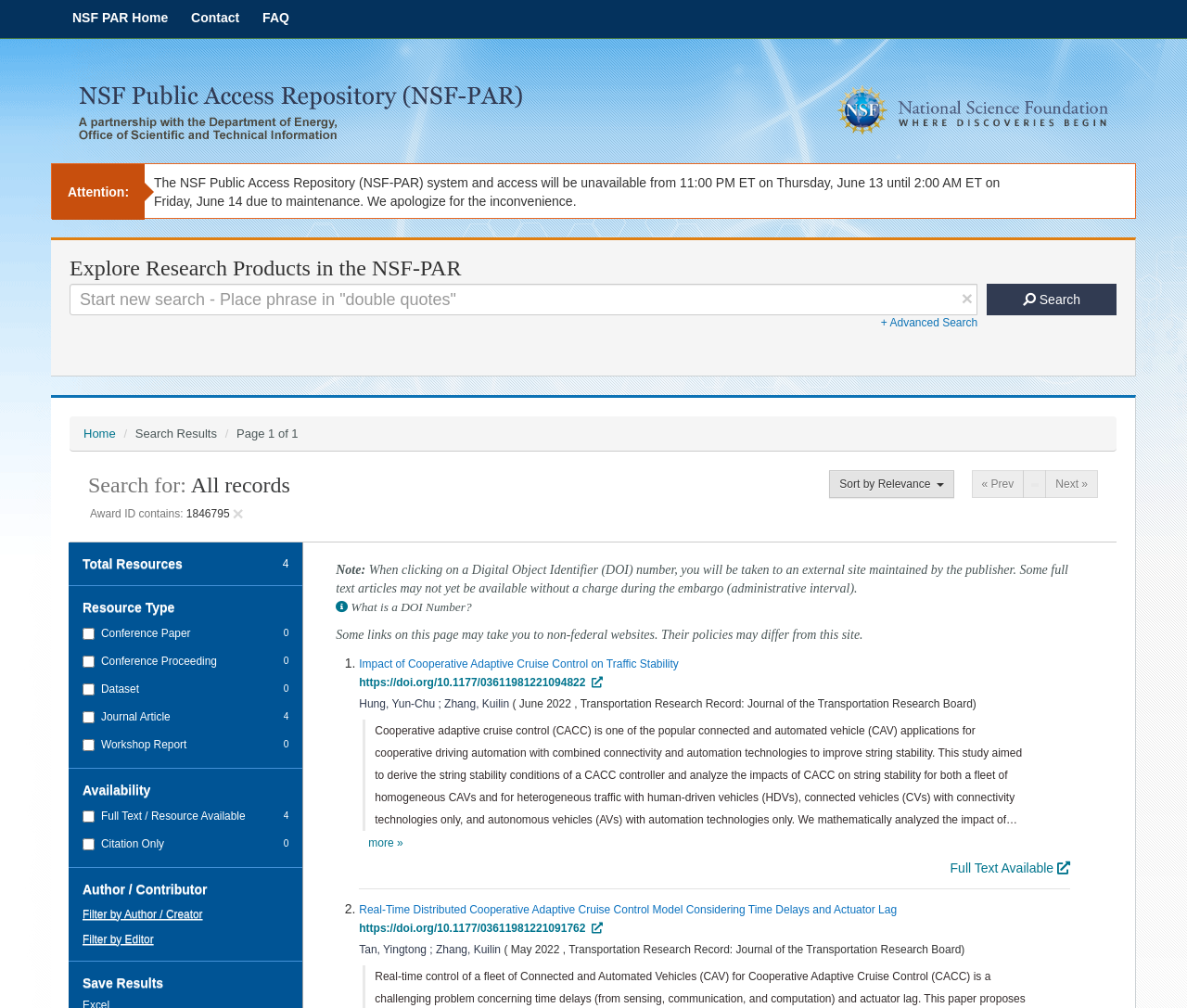Please identify the bounding box coordinates of the element on the webpage that should be clicked to follow this instruction: "Go to NSF PAR Home". The bounding box coordinates should be given as four float numbers between 0 and 1, formatted as [left, top, right, bottom].

[0.055, 0.008, 0.148, 0.027]